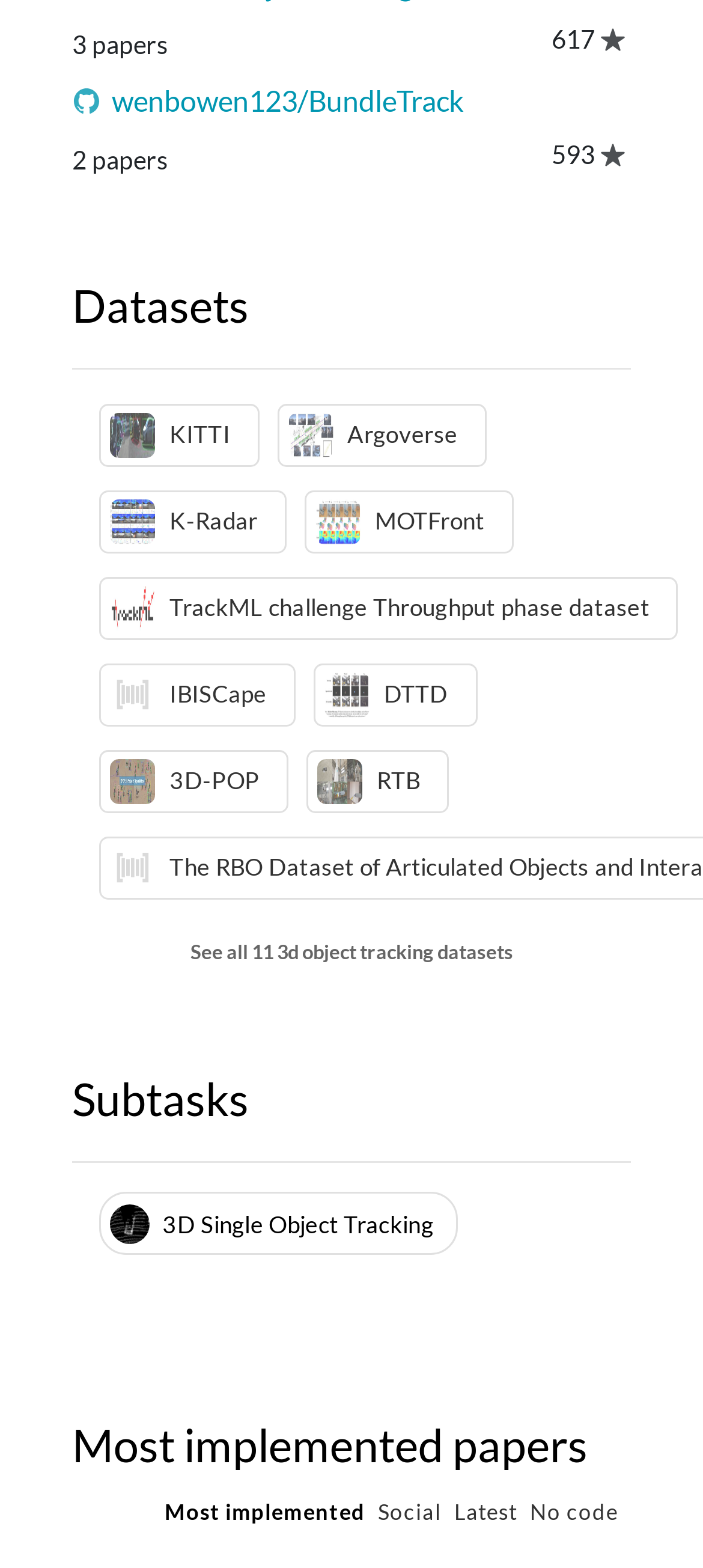Locate the bounding box coordinates of the element that should be clicked to fulfill the instruction: "View the 'KITTI' dataset".

[0.141, 0.266, 0.381, 0.288]